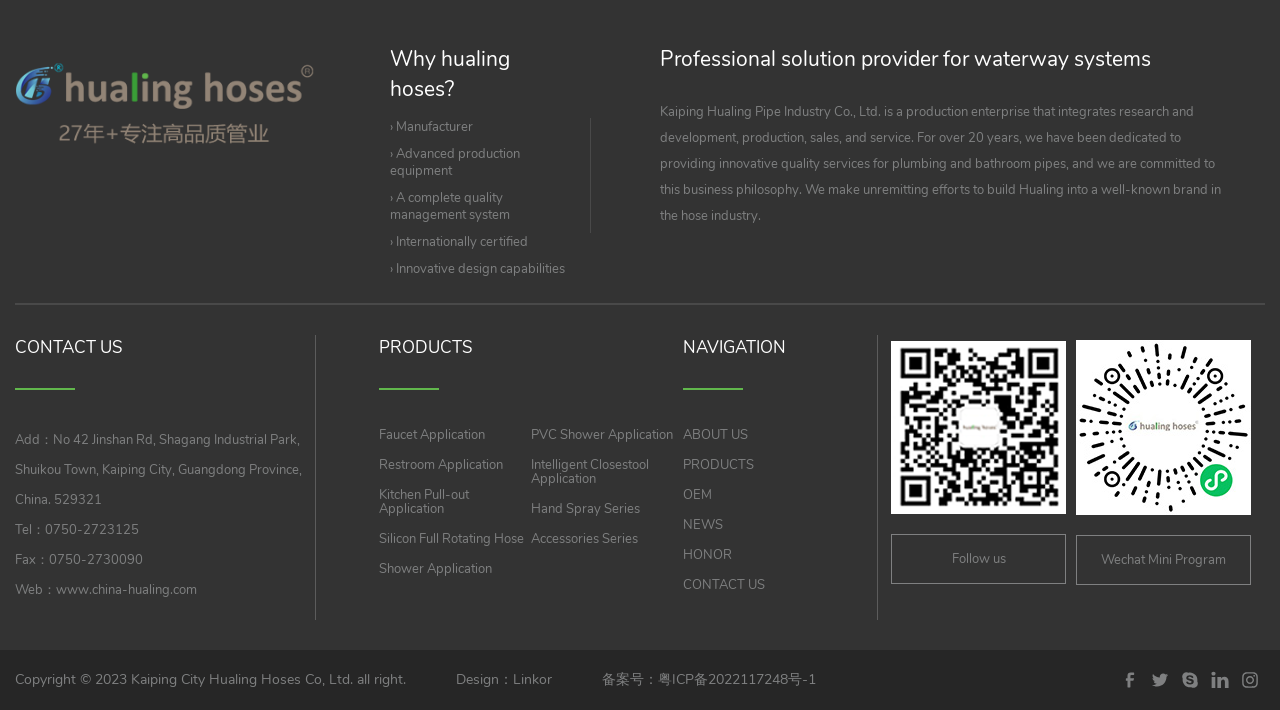What is the website of the company?
By examining the image, provide a one-word or phrase answer.

www.china-hualing.com